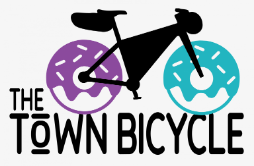Please answer the following question using a single word or phrase: 
What are the wheels of the bike illustrated as?

colorful donuts